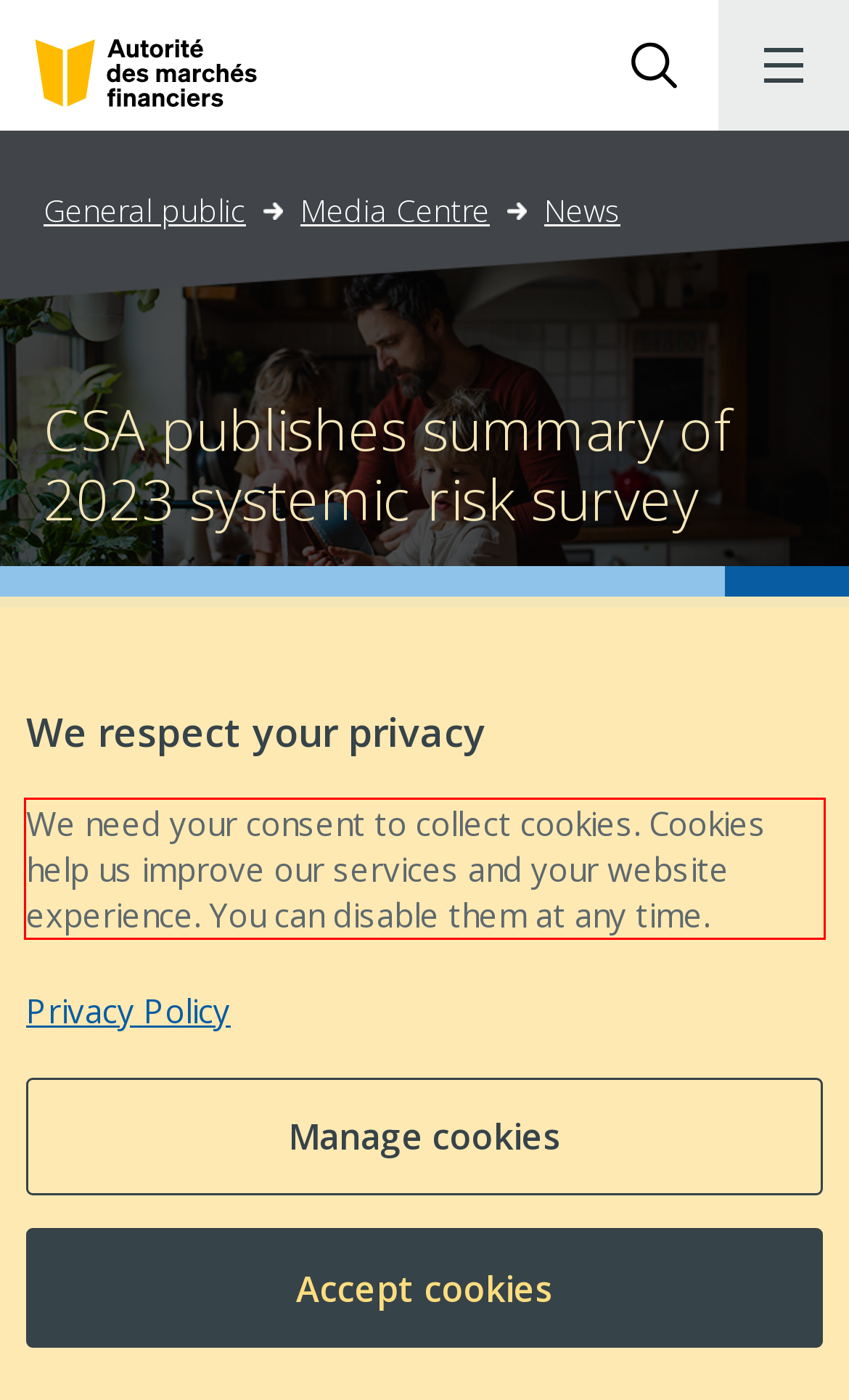There is a screenshot of a webpage with a red bounding box around a UI element. Please use OCR to extract the text within the red bounding box.

We need your consent to collect cookies. Cookies help us improve our services and your website experience. You can disable them at any time.